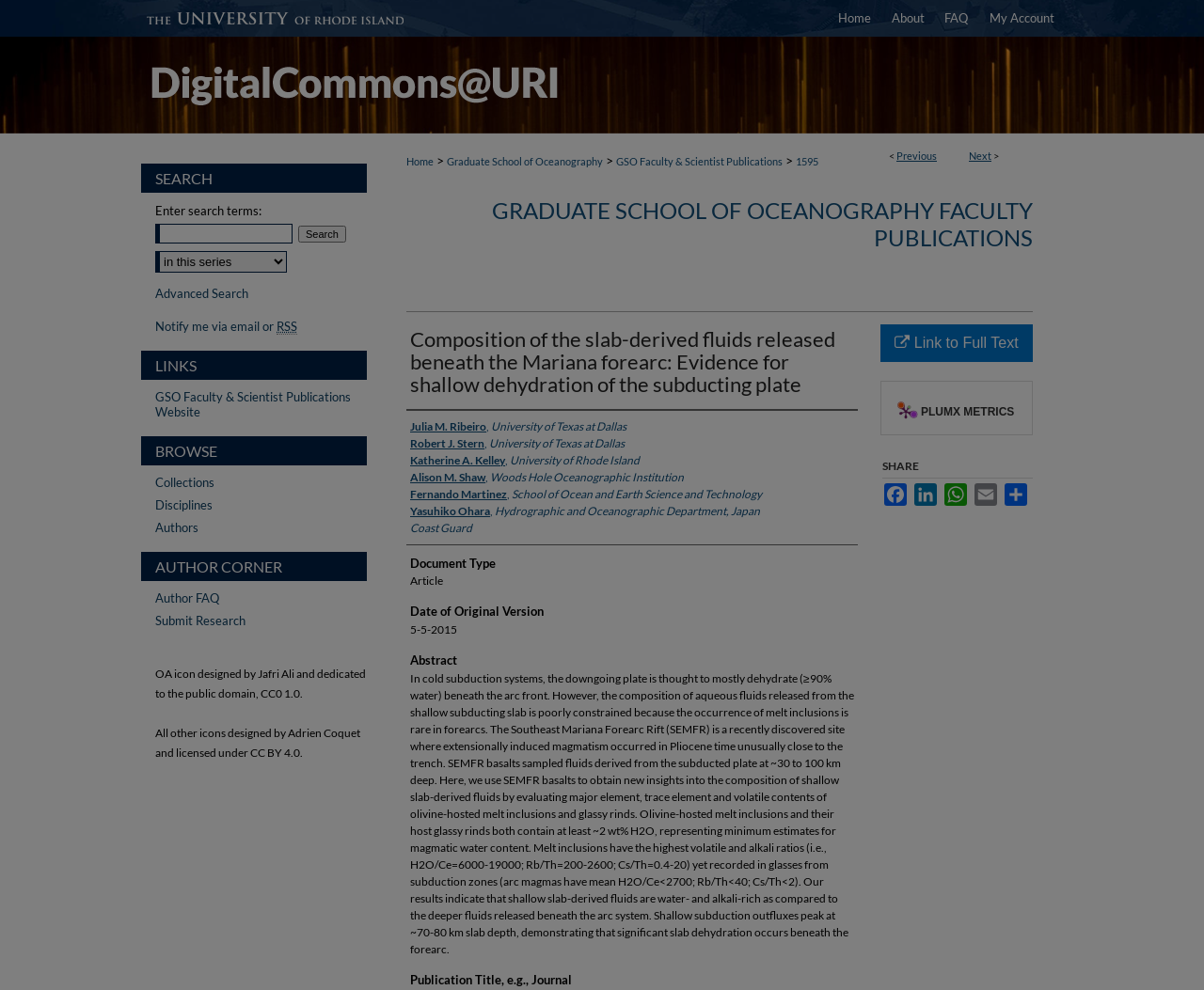Can you provide the bounding box coordinates for the element that should be clicked to implement the instruction: "Check the PLUMX METRICS"?

[0.74, 0.398, 0.848, 0.436]